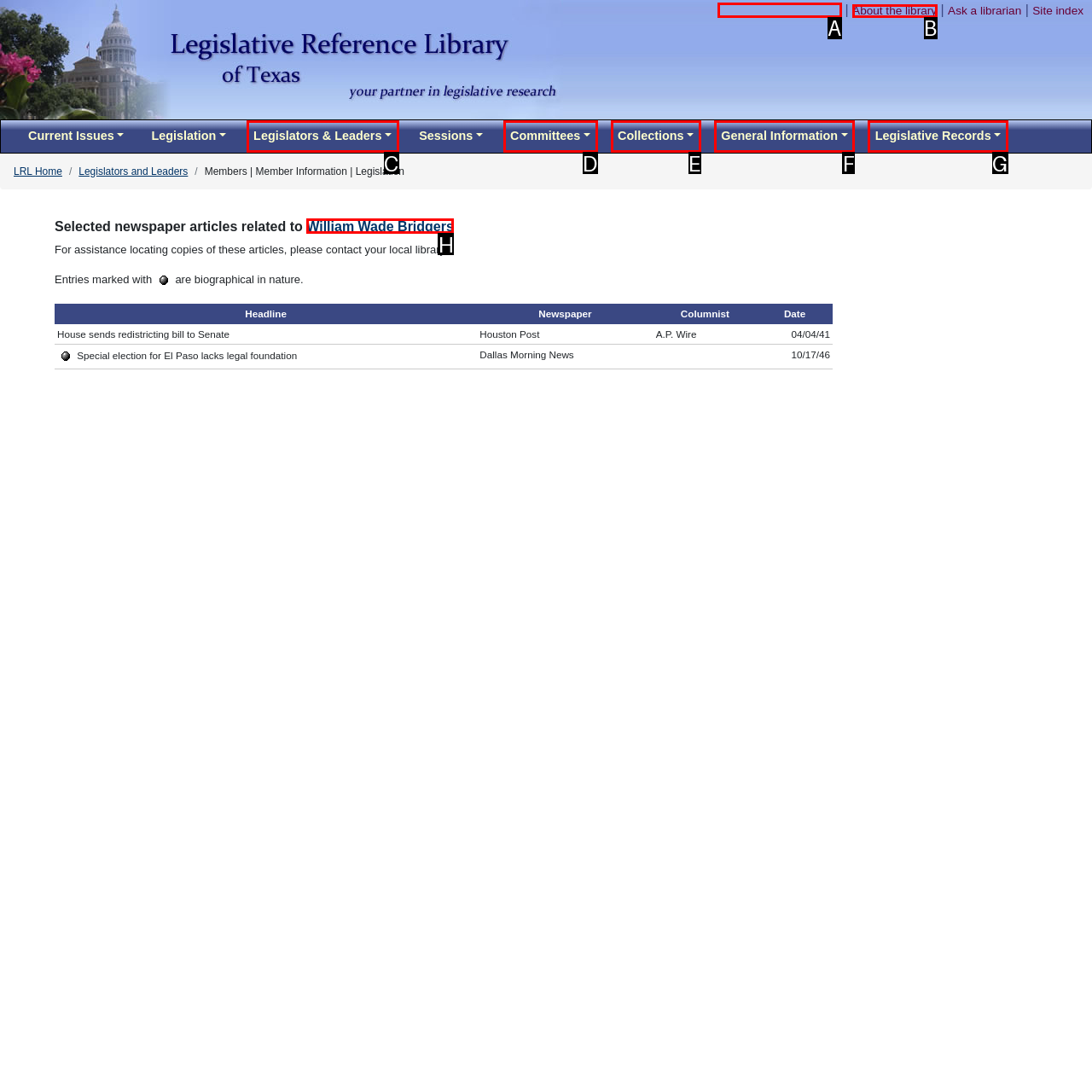Identify which HTML element aligns with the description: Skip to main content
Answer using the letter of the correct choice from the options available.

A